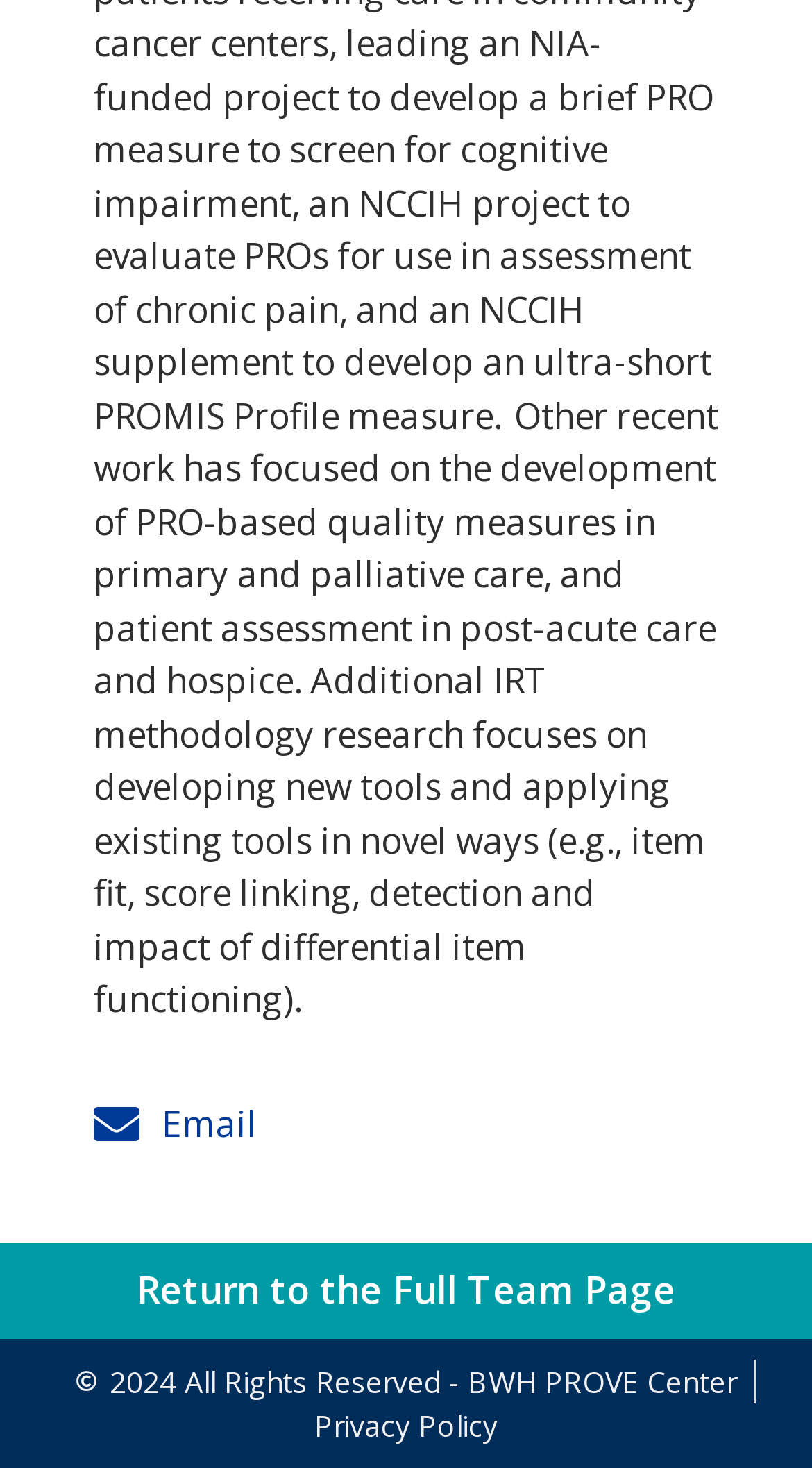Determine the bounding box coordinates for the UI element described. Format the coordinates as (top-left x, top-left y, bottom-right x, bottom-right y) and ensure all values are between 0 and 1. Element description: Entrada siguiente →

None